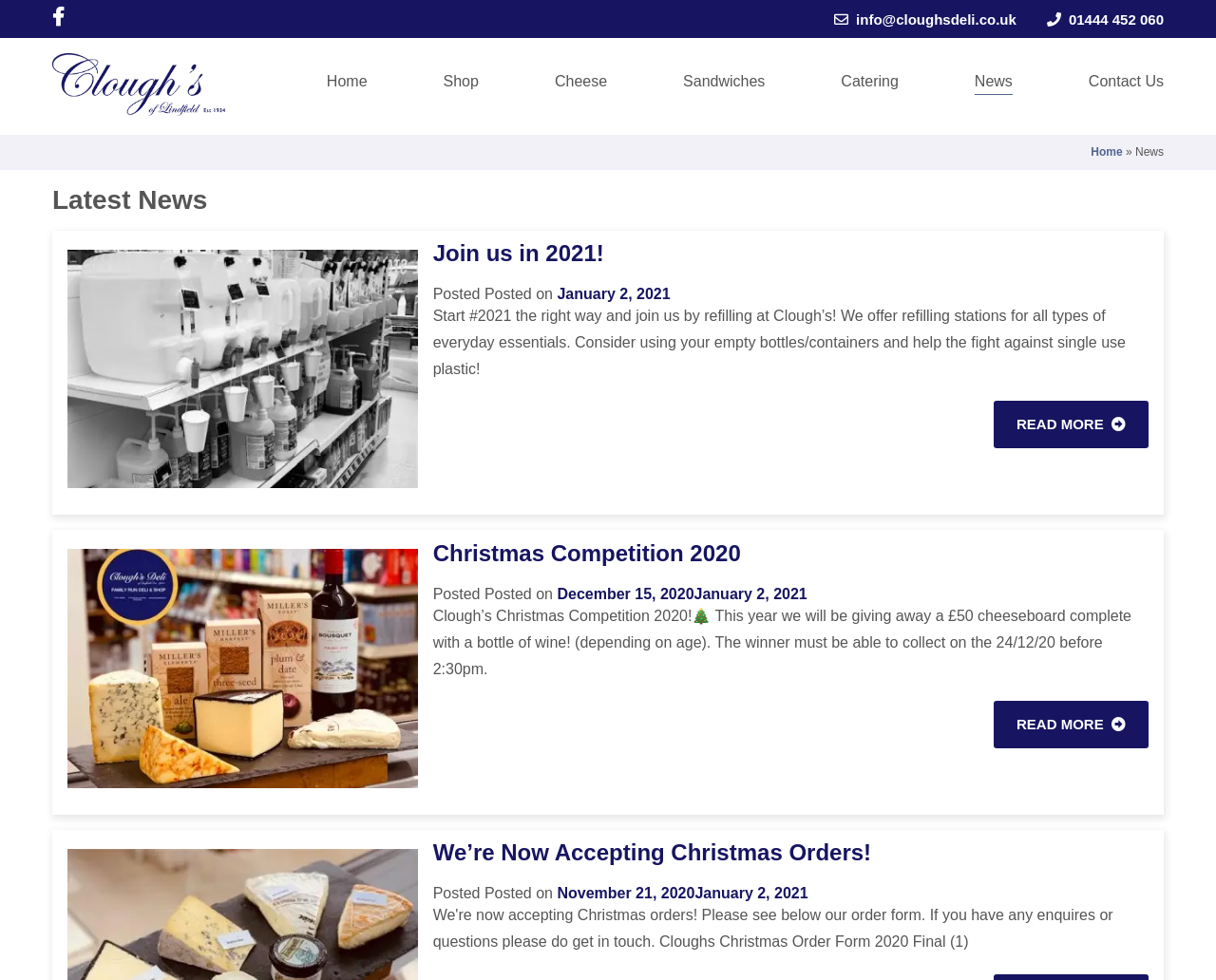What is the email address of the deli?
Give a thorough and detailed response to the question.

The email address of the deli can be found in the top-right corner of the webpage, where it says 'info@cloughsdeli.co.uk'. This is likely the contact email for the deli.